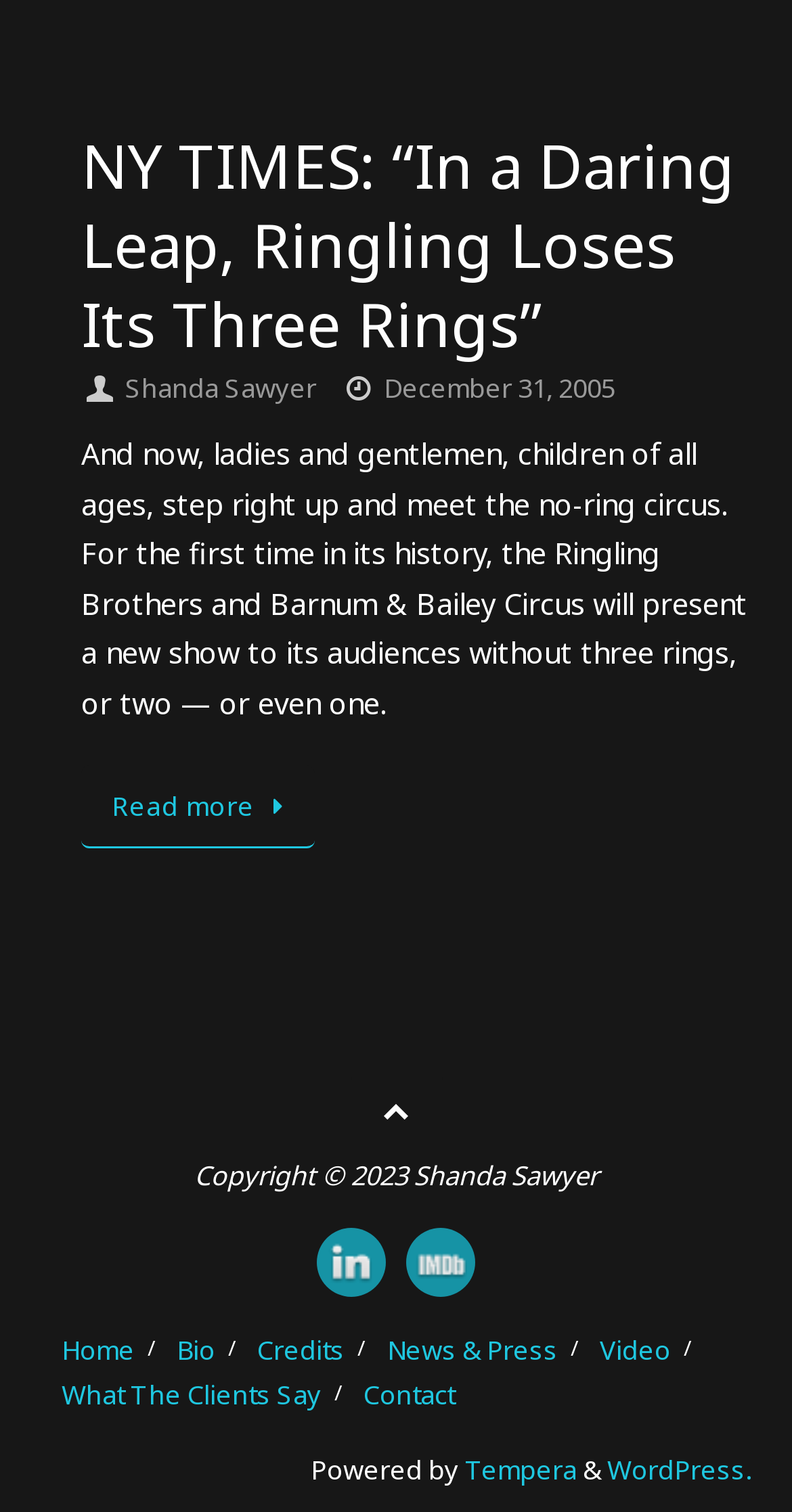Using the given description, provide the bounding box coordinates formatted as (top-left x, top-left y, bottom-right x, bottom-right y), with all values being floating point numbers between 0 and 1. Description: Video

[0.757, 0.881, 0.847, 0.905]